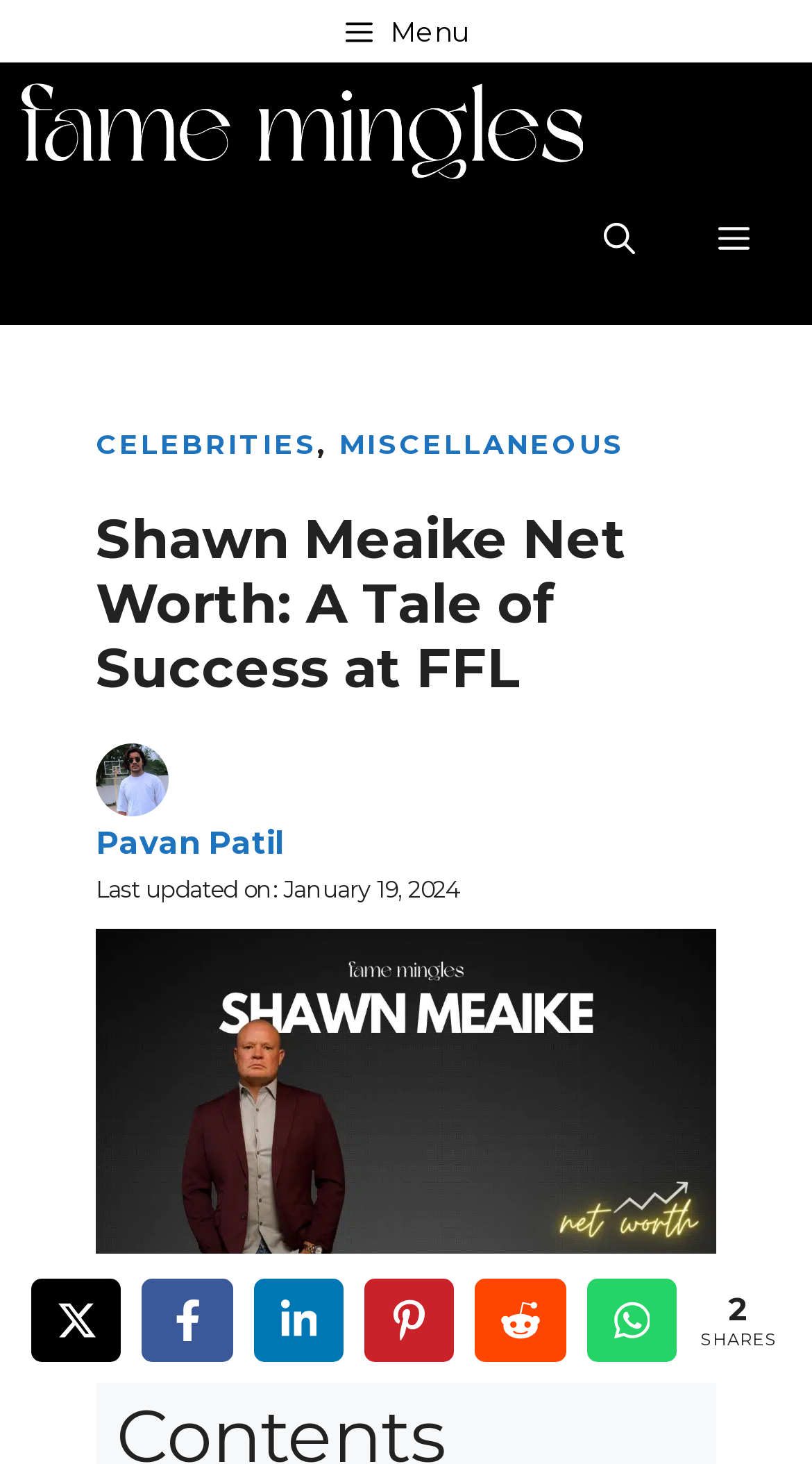Specify the bounding box coordinates of the region I need to click to perform the following instruction: "Open the search". The coordinates must be four float numbers in the range of 0 to 1, i.e., [left, top, right, bottom].

[0.692, 0.122, 0.833, 0.207]